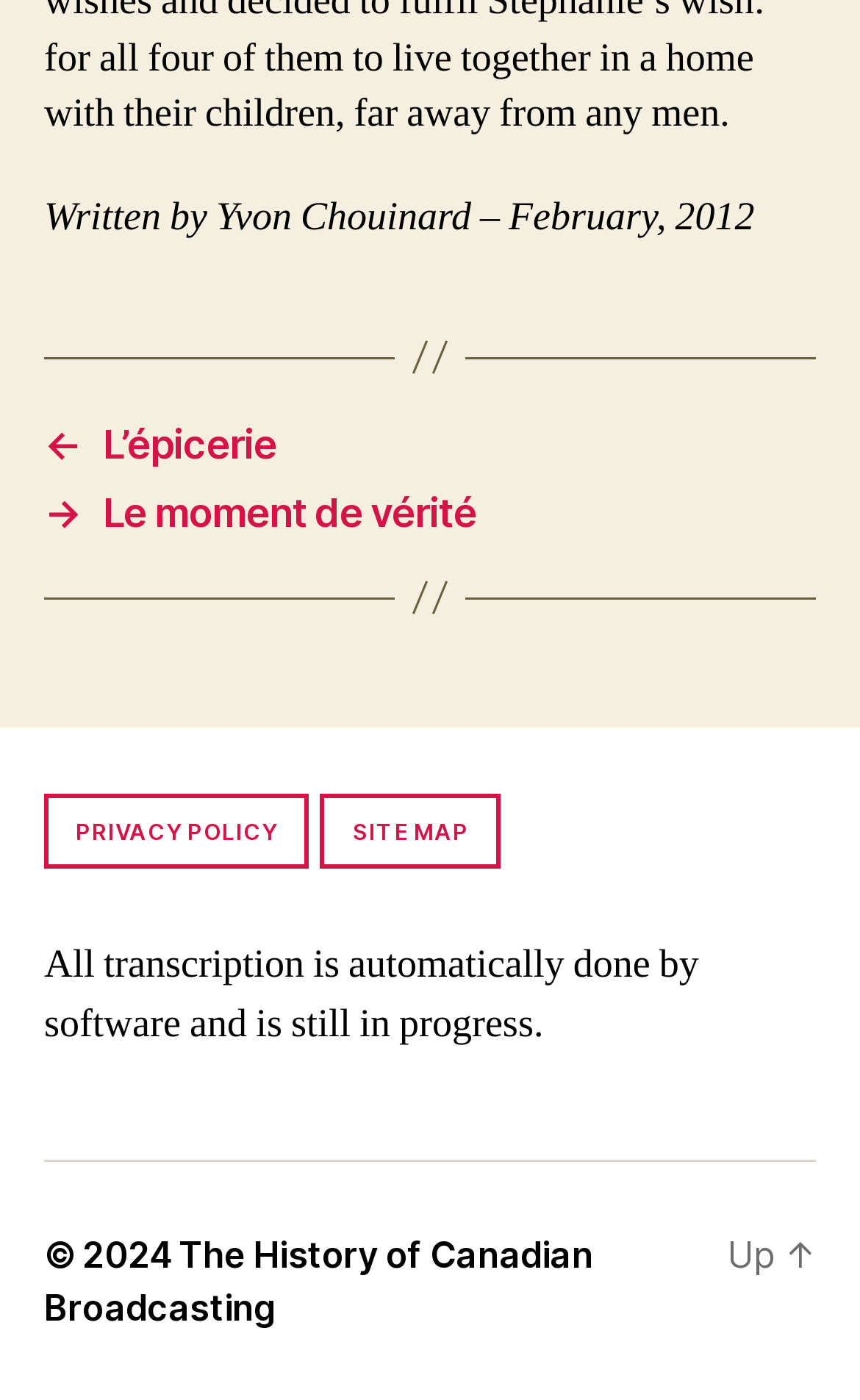Using the image as a reference, answer the following question in as much detail as possible:
What is the purpose of the transcription?

The transcription is automatically done by software, as indicated by the StaticText element 'All transcription is automatically done by software and is still in progress.' at the middle of the webpage.